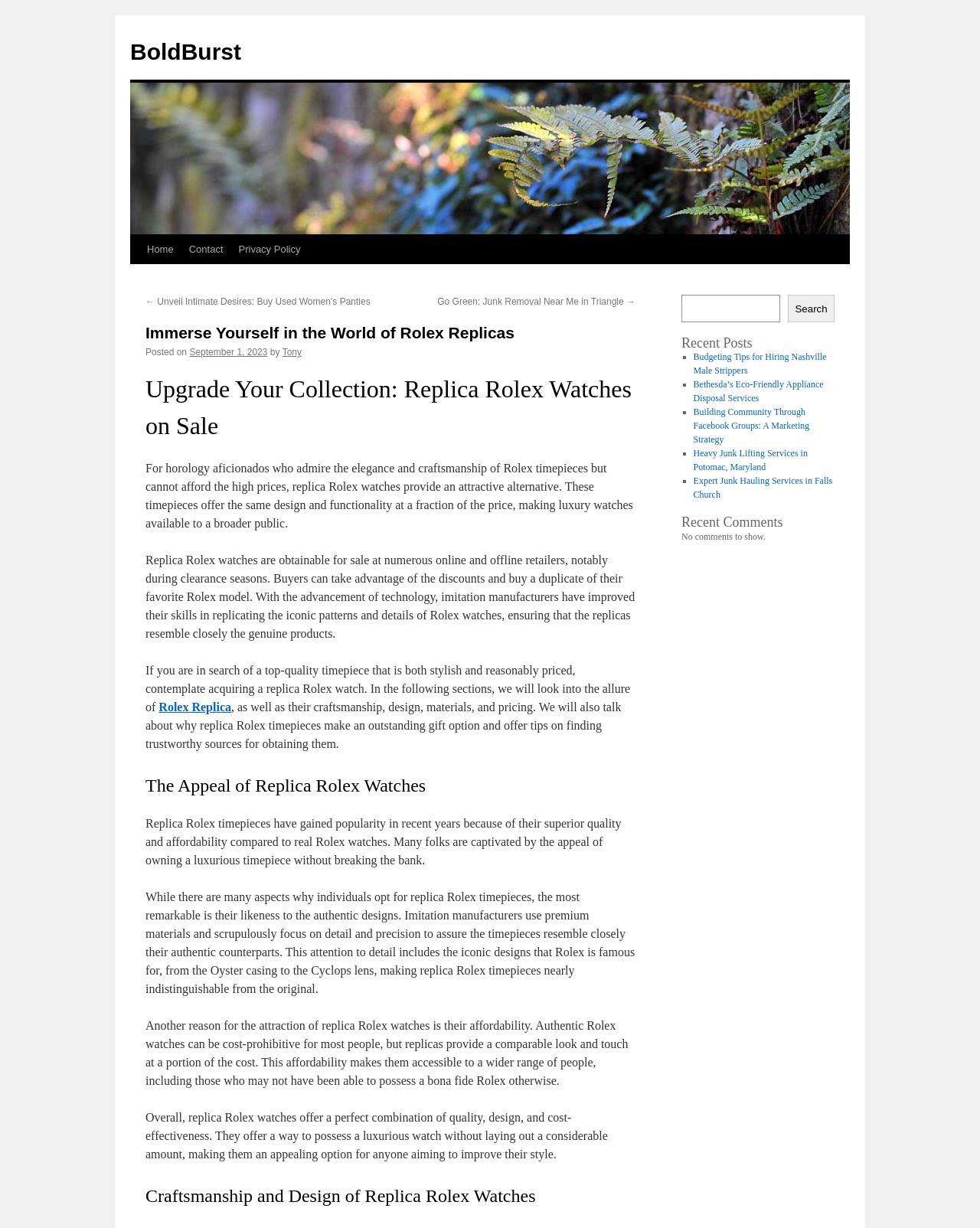Determine the bounding box coordinates for the area that needs to be clicked to fulfill this task: "Click on the 'Home' link". The coordinates must be given as four float numbers between 0 and 1, i.e., [left, top, right, bottom].

[0.142, 0.191, 0.185, 0.215]